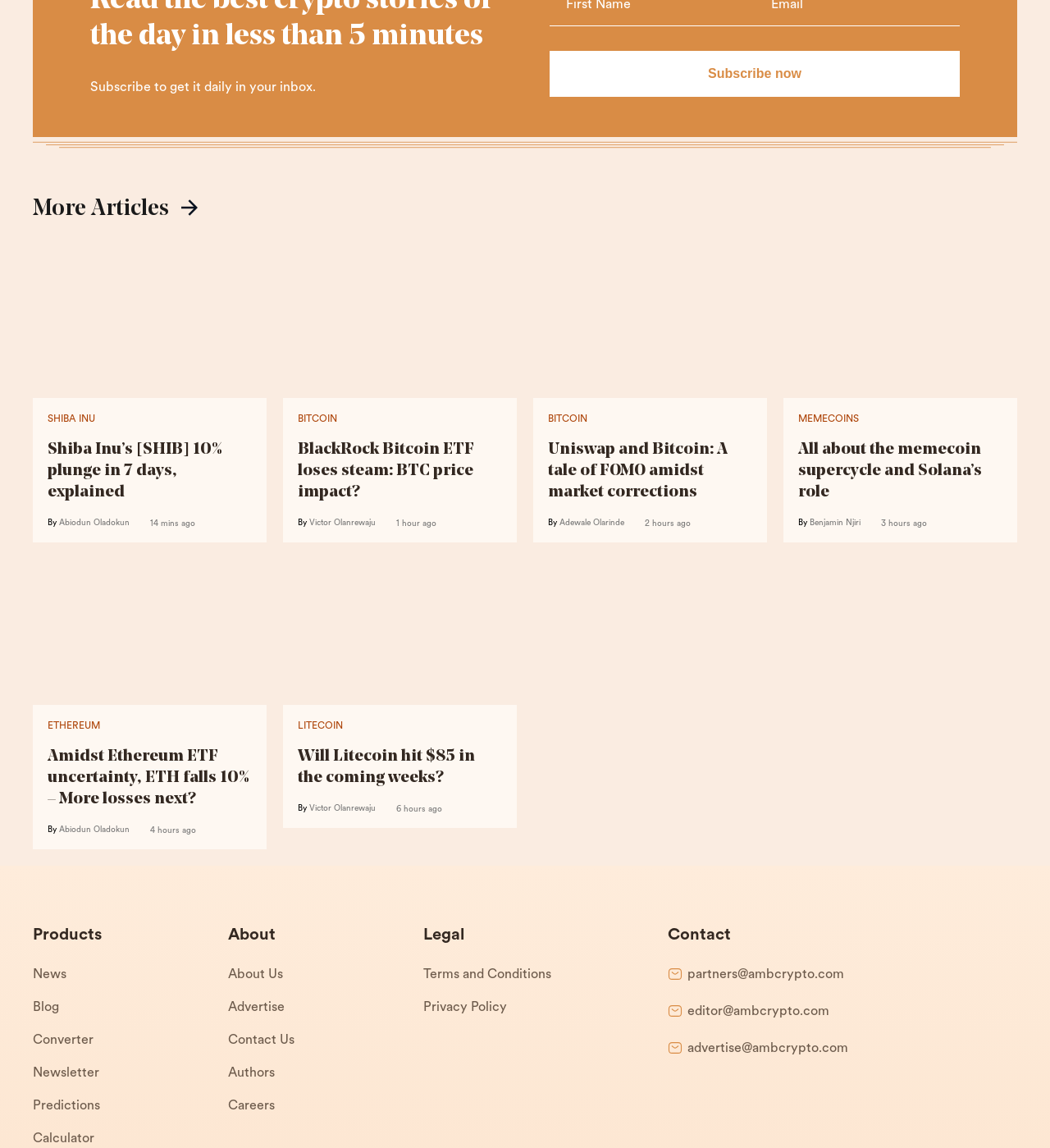Identify the bounding box coordinates of the region that needs to be clicked to carry out this instruction: "view Legend of Hawes post". Provide these coordinates as four float numbers ranging from 0 to 1, i.e., [left, top, right, bottom].

None